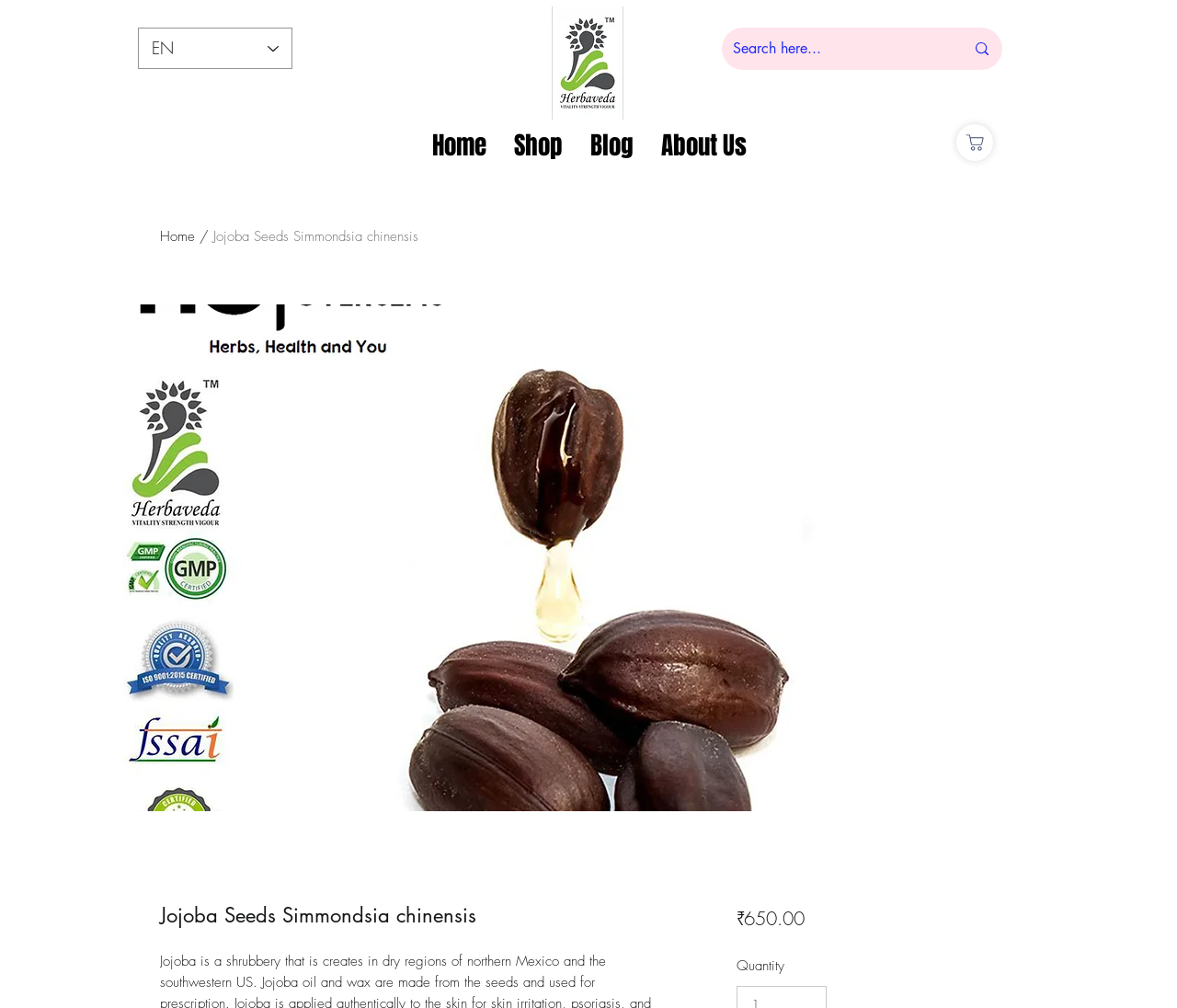Use the details in the image to answer the question thoroughly: 
How many navigation links are there?

There are 4 navigation links, which are 'Home', 'Shop', 'Blog', and 'About Us', located in the navigation section at the top of the page.